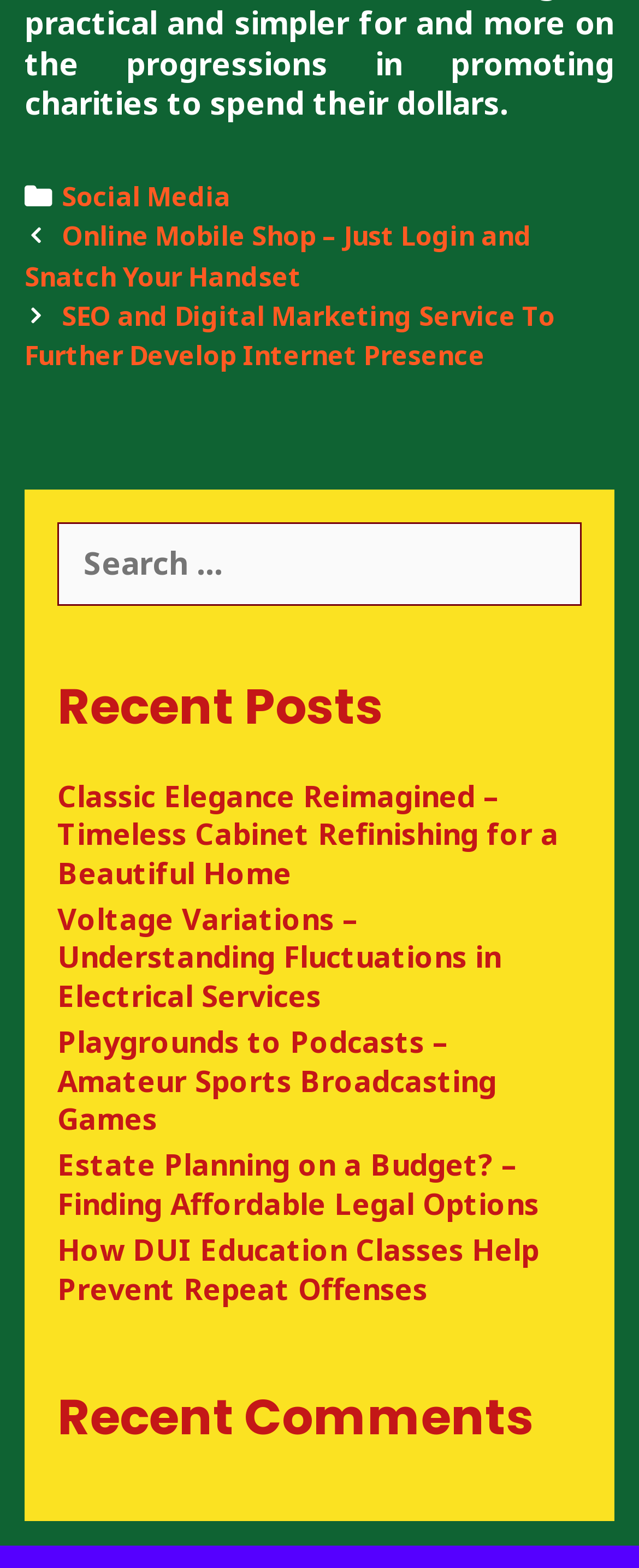Identify the bounding box coordinates of the region that needs to be clicked to carry out this instruction: "Read 'Classic Elegance Reimagined – Timeless Cabinet Refinishing for a Beautiful Home'". Provide these coordinates as four float numbers ranging from 0 to 1, i.e., [left, top, right, bottom].

[0.09, 0.495, 0.874, 0.569]